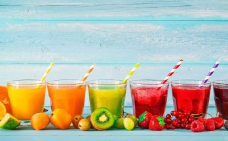What is the purpose of the visual celebration? Observe the screenshot and provide a one-word or short phrase answer.

To embody homemade juice recipes